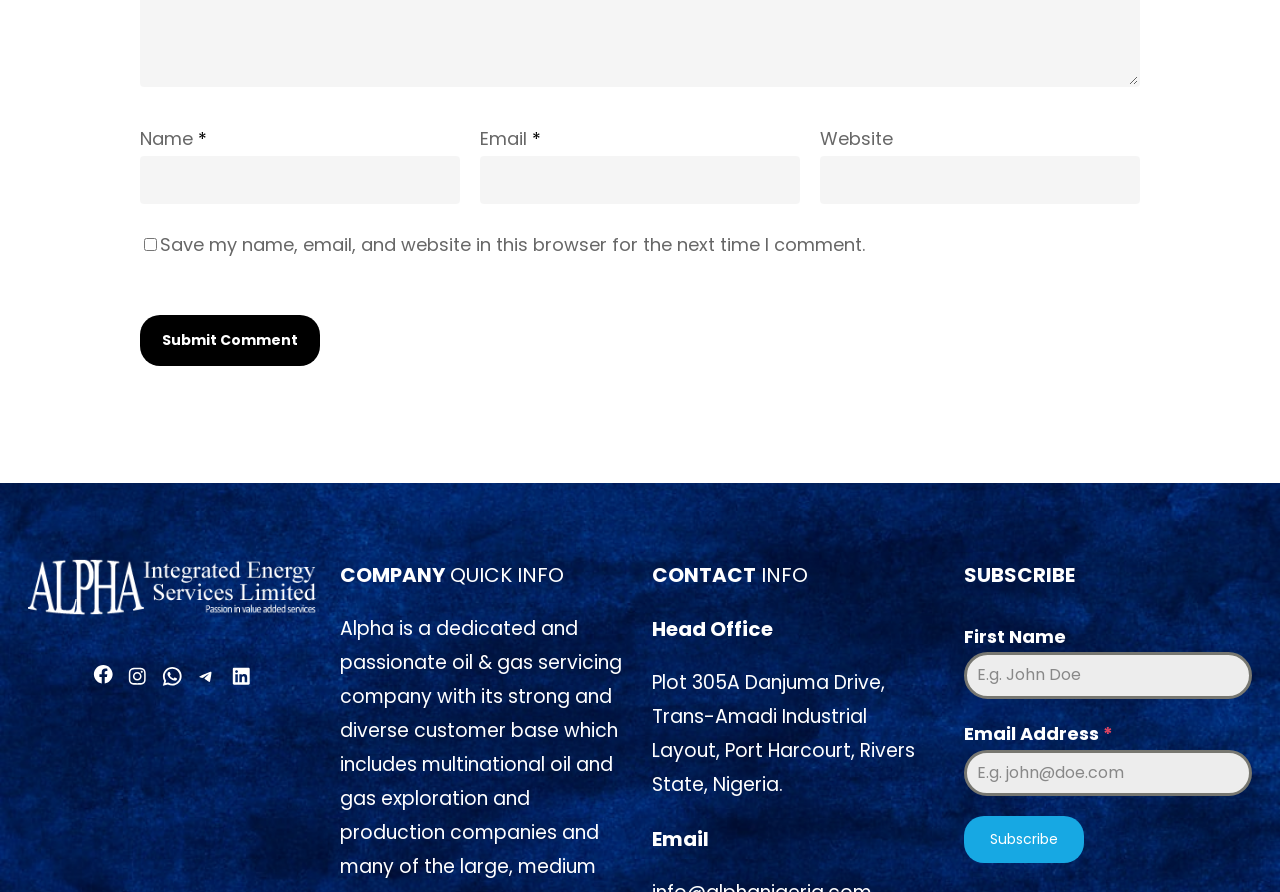Determine the bounding box coordinates for the area that needs to be clicked to fulfill this task: "Click submit comment". The coordinates must be given as four float numbers between 0 and 1, i.e., [left, top, right, bottom].

[0.109, 0.353, 0.25, 0.411]